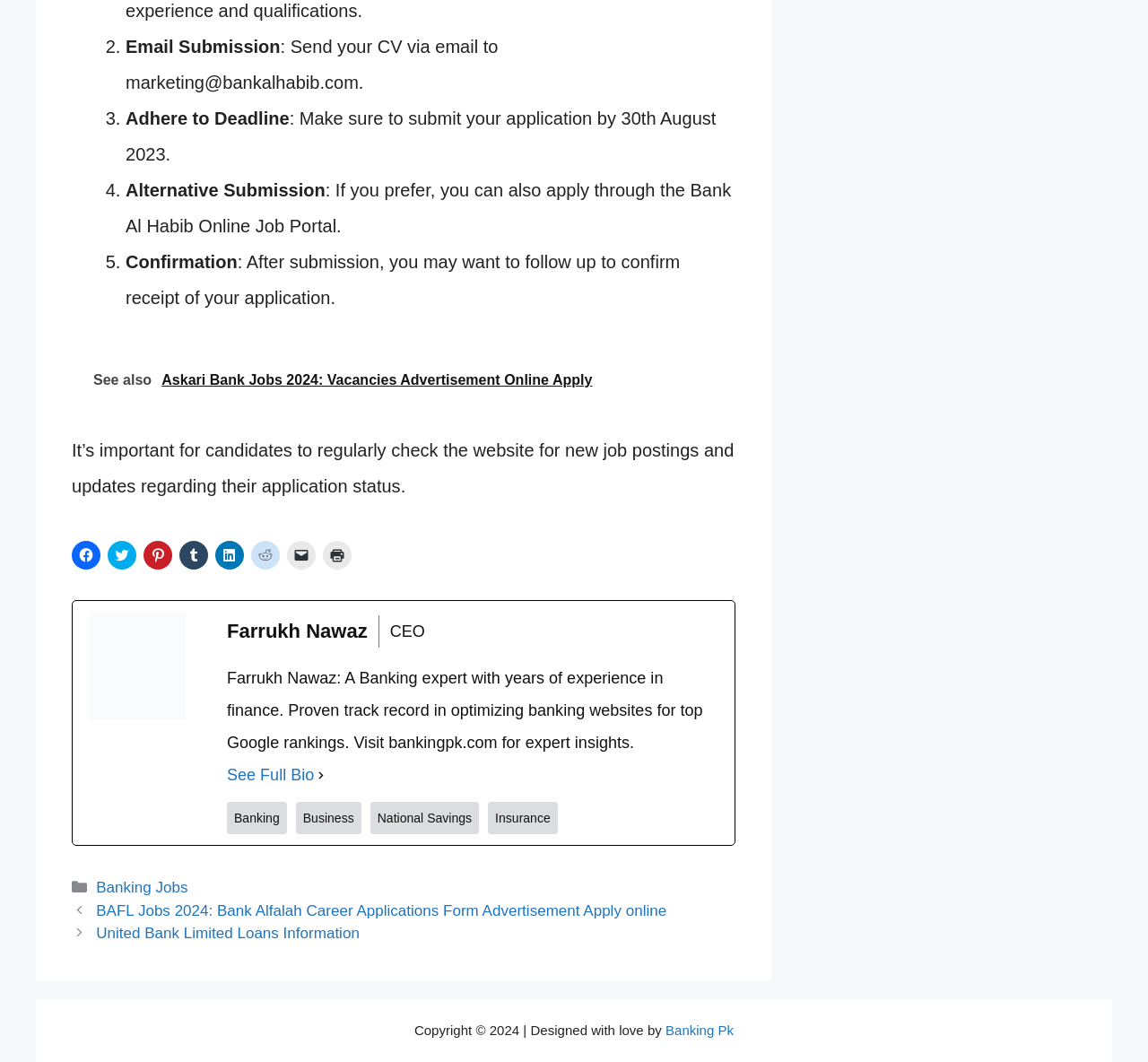Determine the bounding box coordinates of the clickable element to complete this instruction: "See Full Bio". Provide the coordinates in the format of four float numbers between 0 and 1, [left, top, right, bottom].

[0.198, 0.715, 0.274, 0.745]